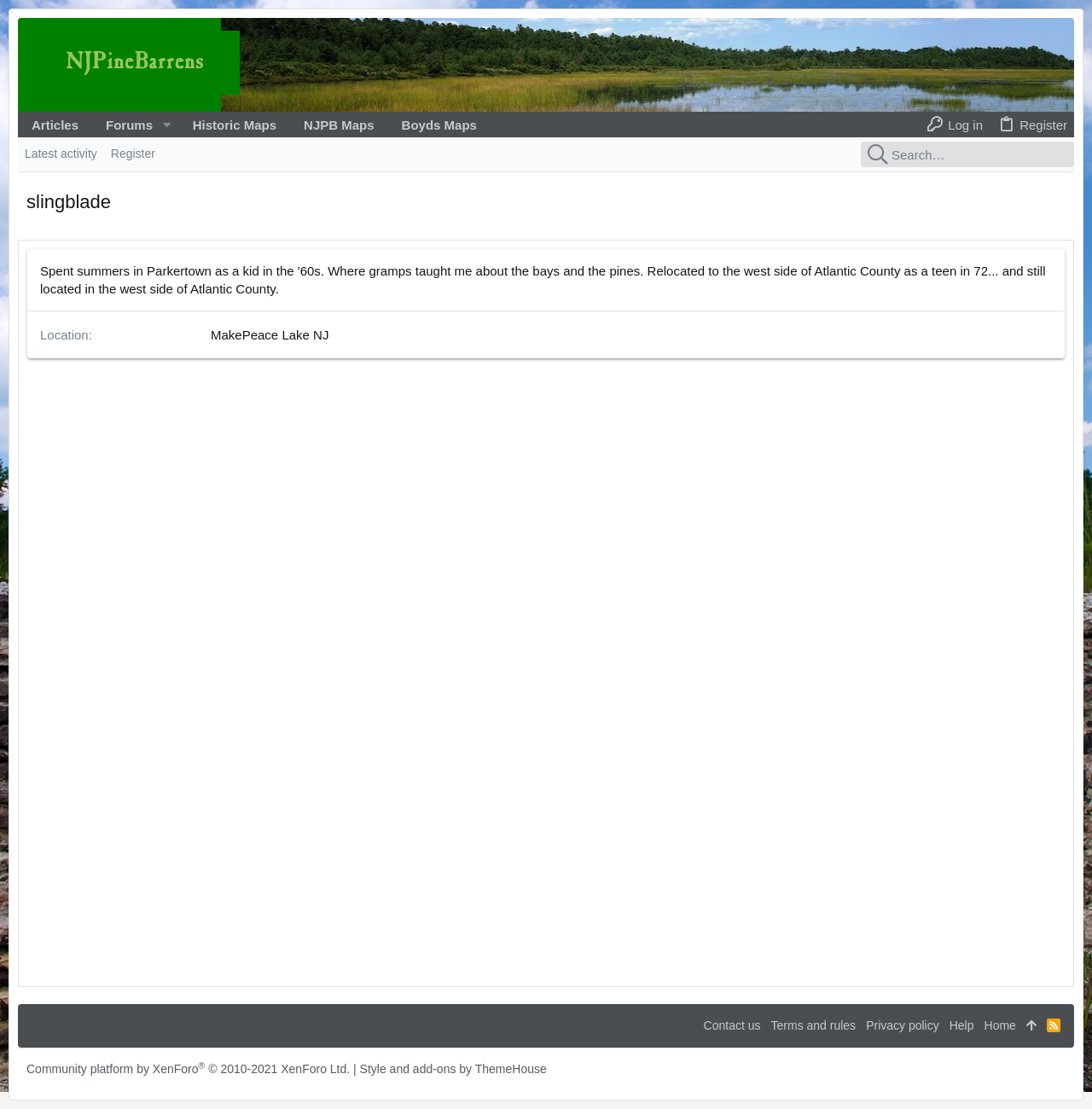Please determine the bounding box coordinates of the area that needs to be clicked to complete this task: 'Search for something'. The coordinates must be four float numbers between 0 and 1, formatted as [left, top, right, bottom].

[0.788, 0.128, 0.984, 0.151]